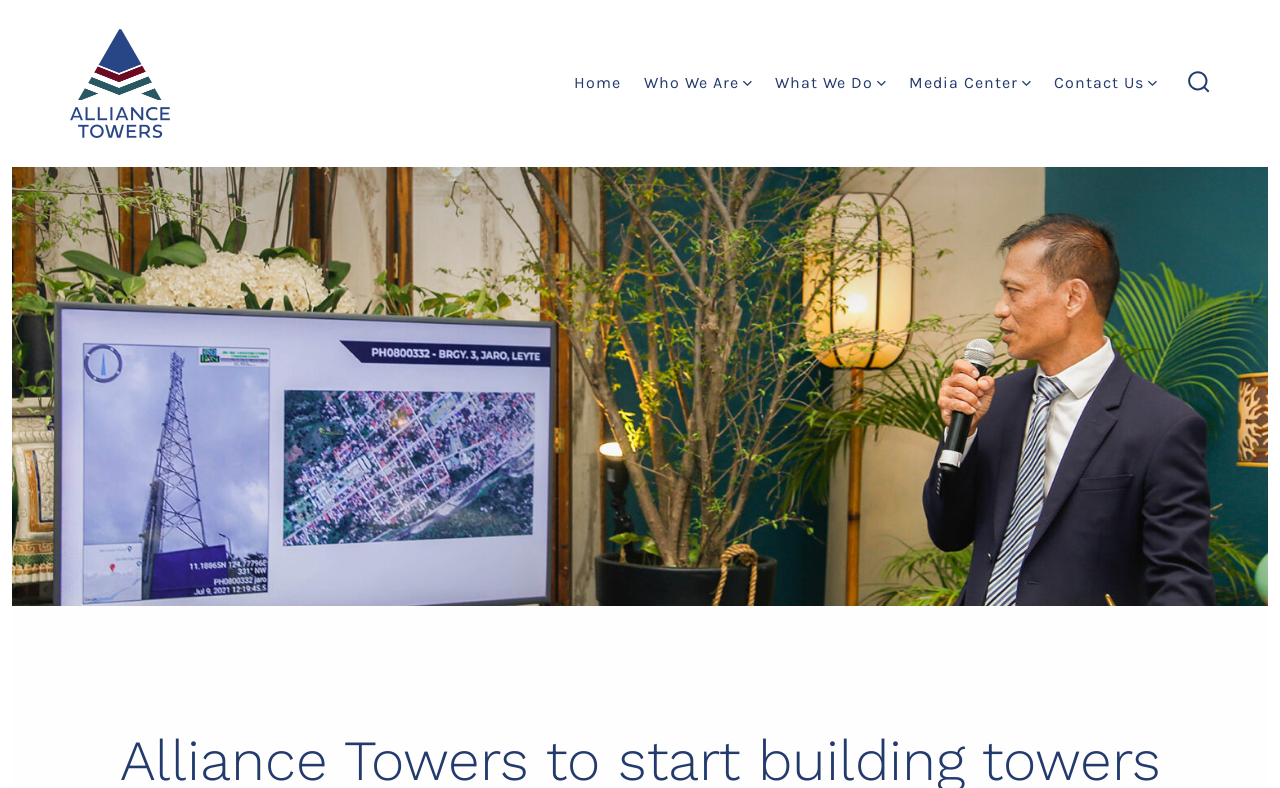Carefully examine the image and provide an in-depth answer to the question: What is the name of the corporation?

The name of the corporation can be found in the heading element, which is 'Alliance Towers Corporation'. This is also confirmed by the link element with the same text.